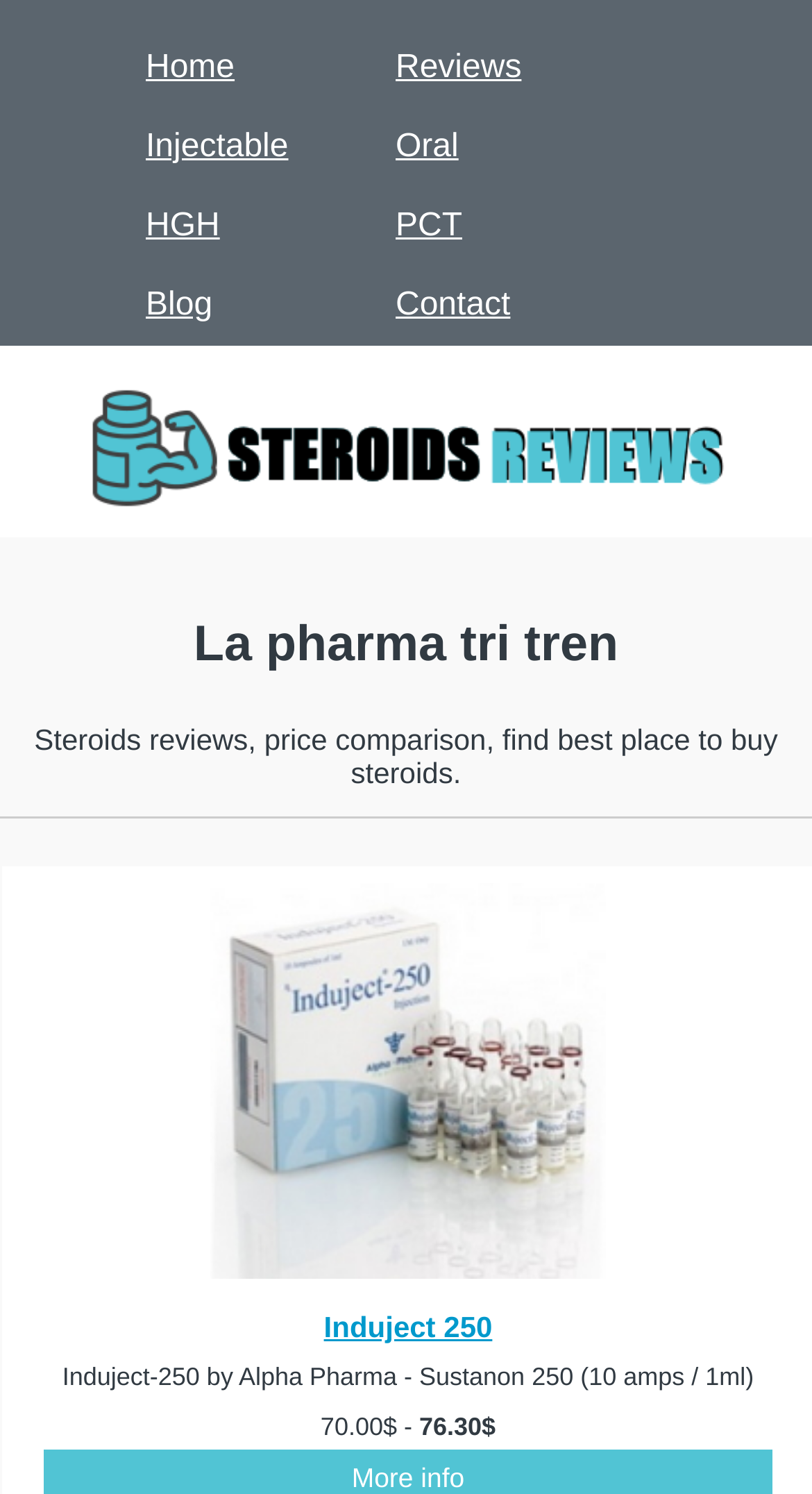Answer the question with a brief word or phrase:
What is the main category of products on this website?

Anabolic Steroids